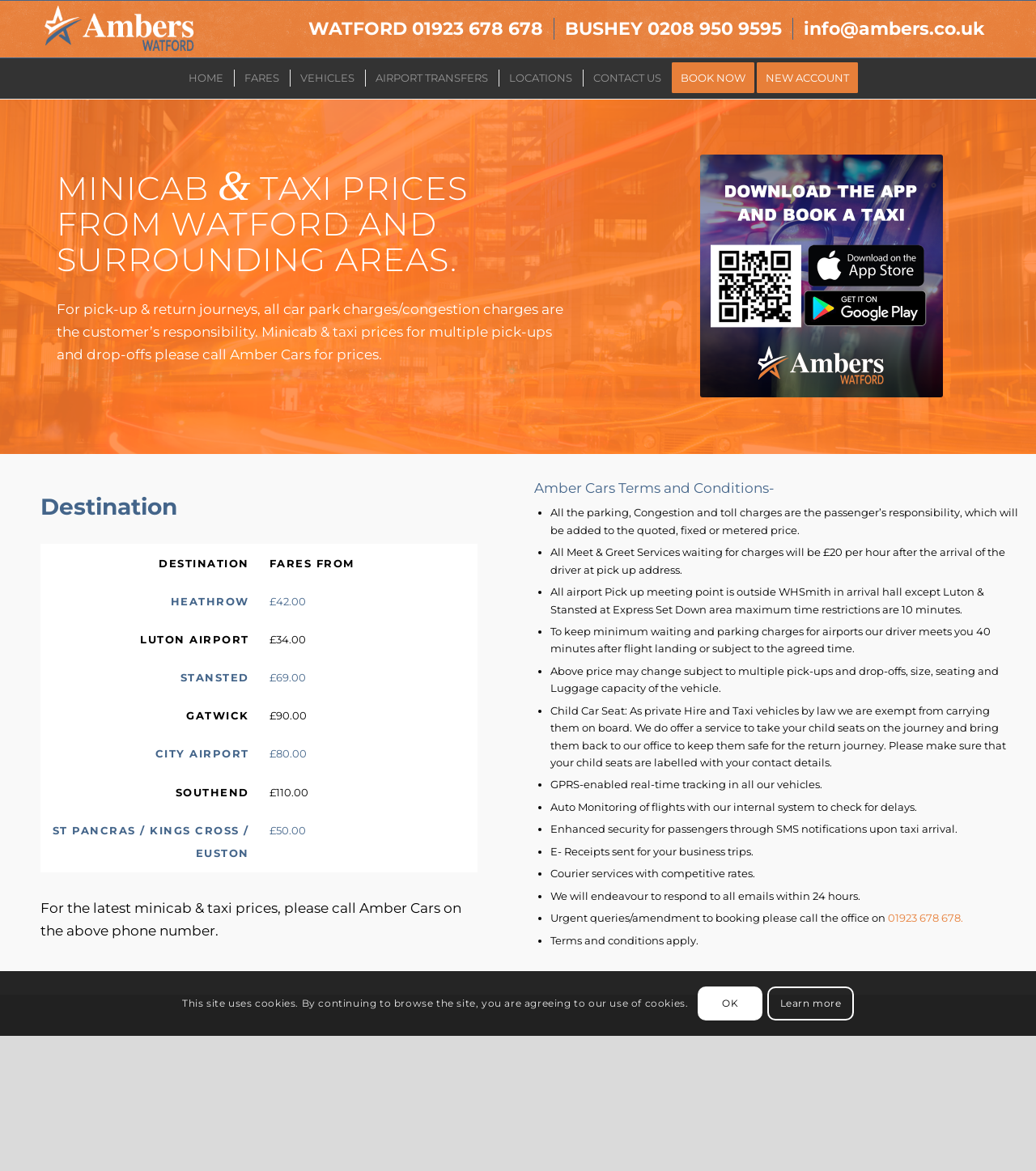What is the phone number for Watford?
Using the image, answer in one word or phrase.

01923 678 678